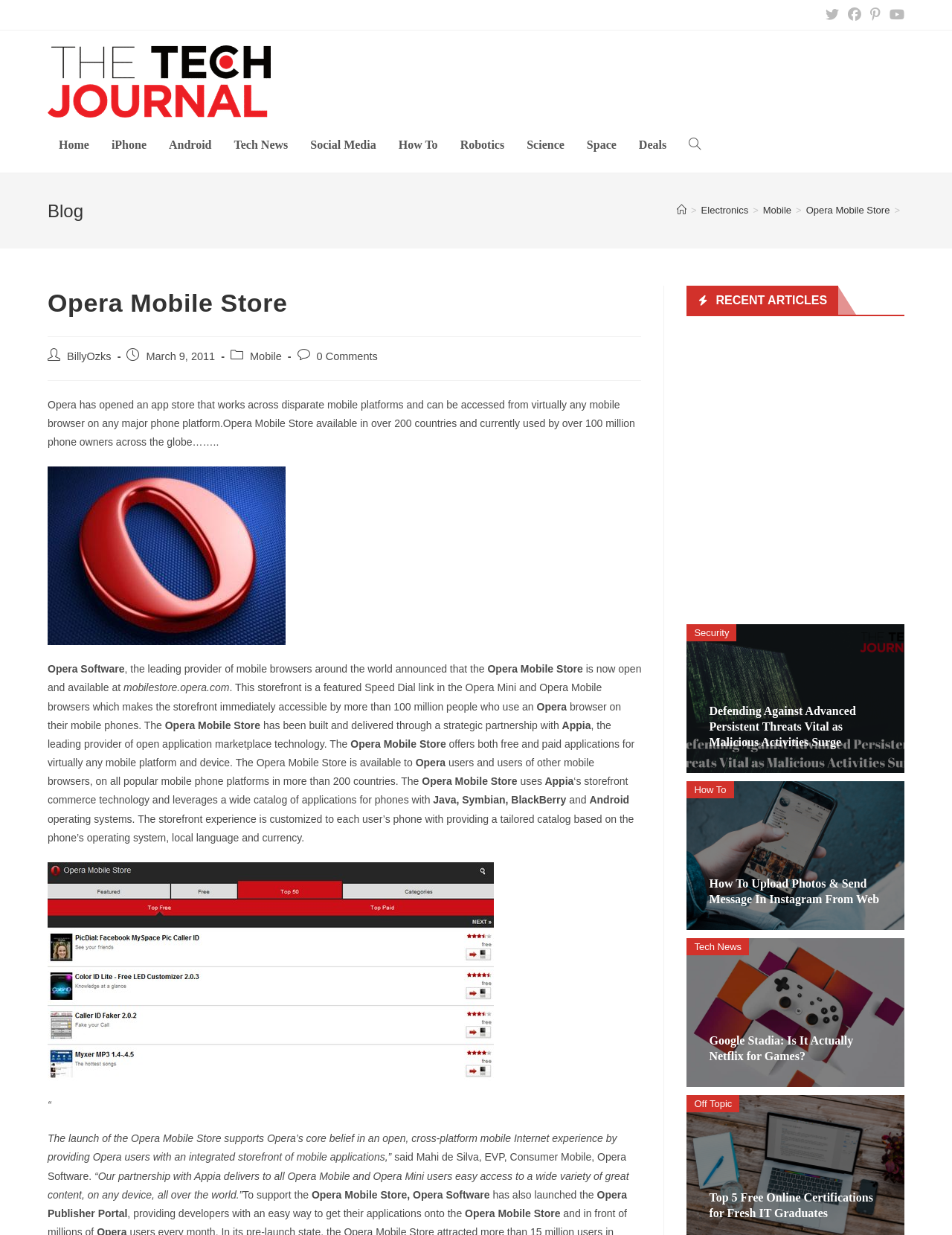Identify the bounding box coordinates for the element you need to click to achieve the following task: "Search for something on the website". Provide the bounding box coordinates as four float numbers between 0 and 1, in the form [left, top, right, bottom].

[0.712, 0.095, 0.748, 0.14]